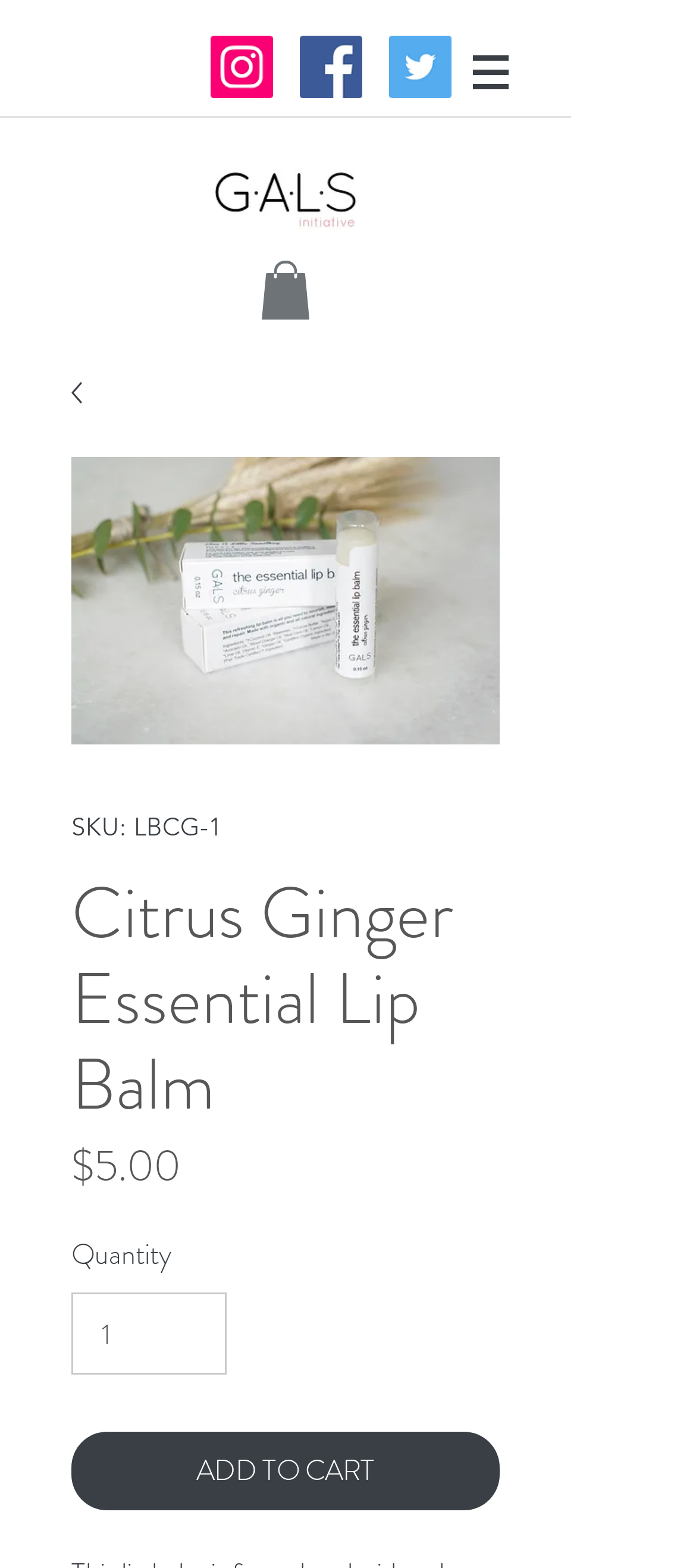What is the price of the Citrus Ginger Essential Lip Balm?
Look at the image and answer the question with a single word or phrase.

$5.00